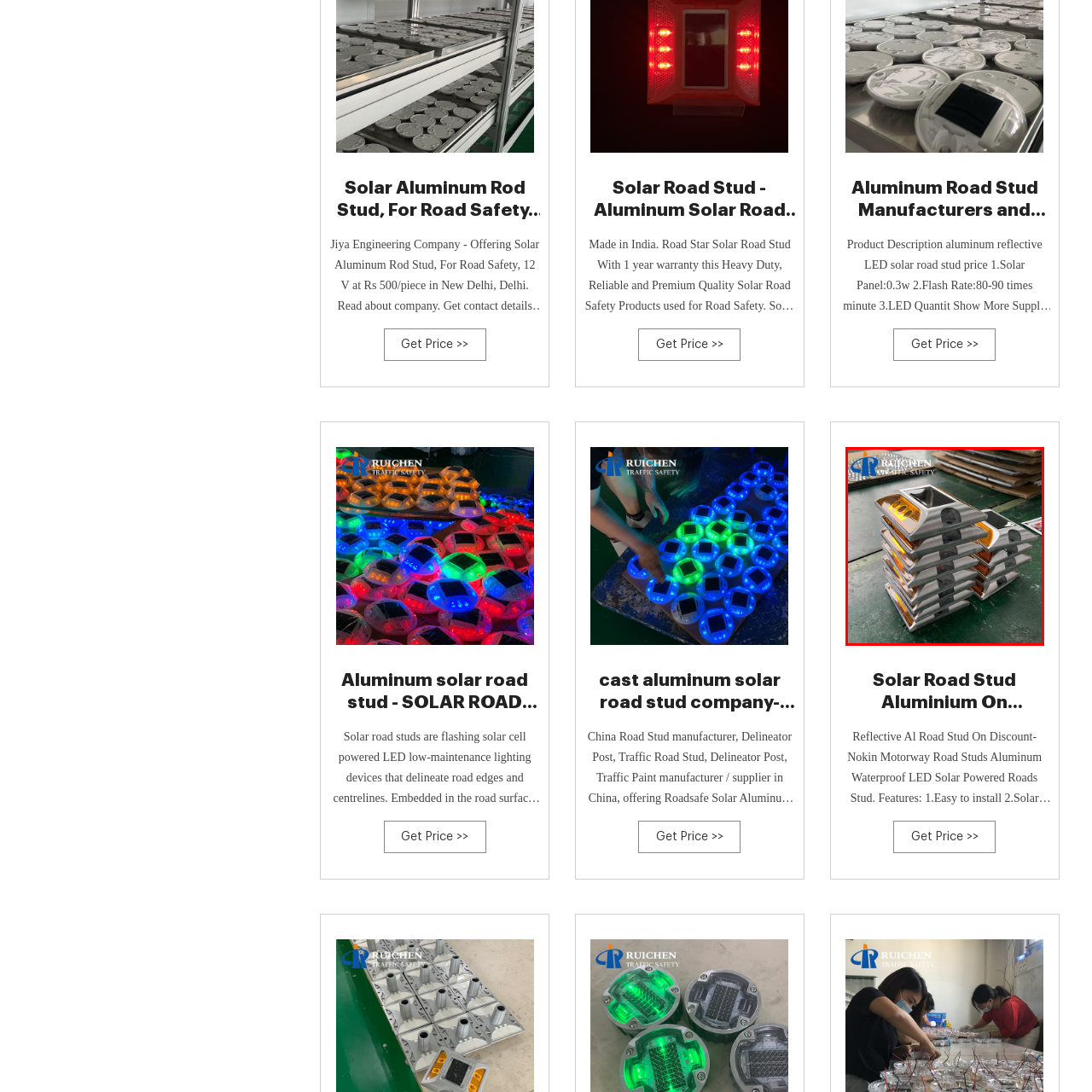Offer a detailed caption for the picture inside the red-bordered area.

This image showcases a stack of solar aluminum road studs, designed for improved road safety. The studs feature a modern design with reflective elements and embedded LED lights, enhancing visibility on road edges and centrelines. The products are neatly organized on a green work surface, suggesting an industrial environment, possibly a manufacturing or quality control area. This configuration indicates readiness for installation or distribution, highlighting the practical application of these devices in promoting traffic safety. The logo of RUICHEN, a known manufacturer in this sector, is visible in the upper left corner, emphasizing the brand's commitment to road safety solutions.